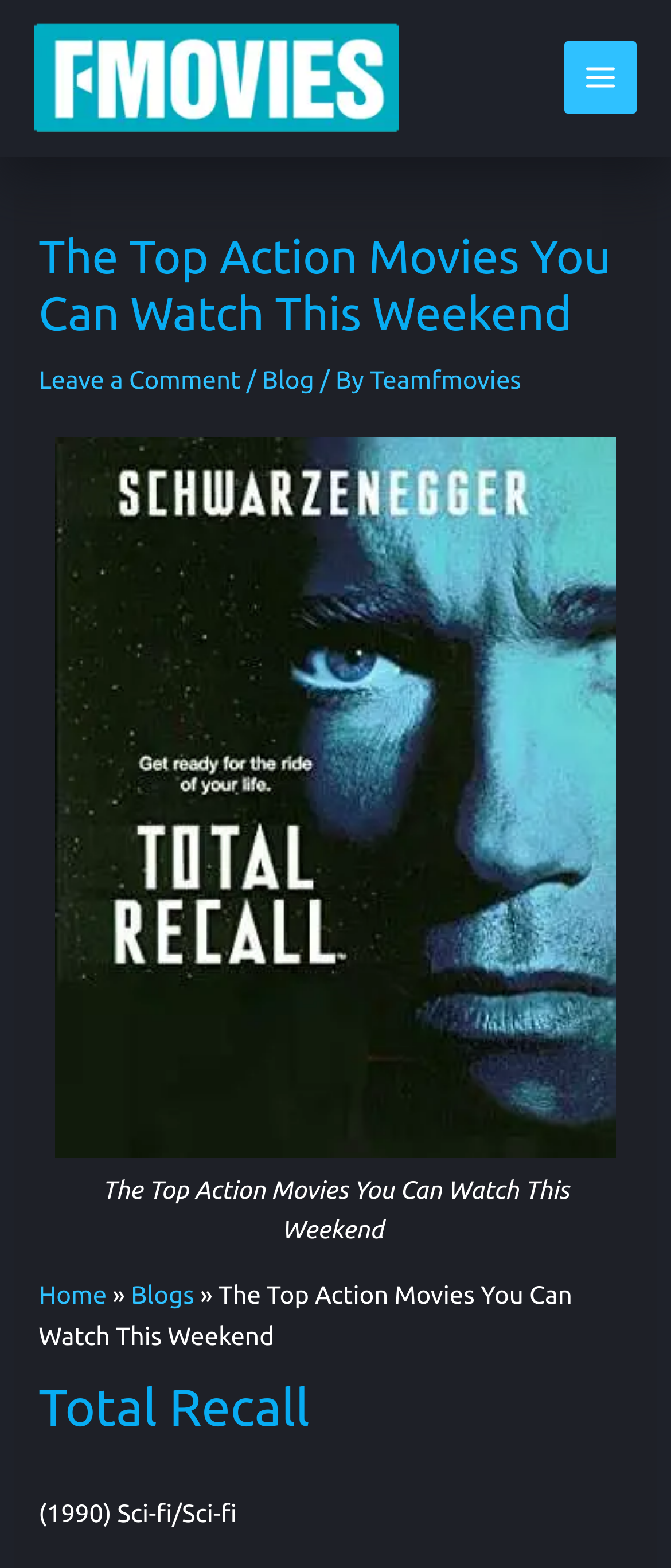What is the genre of the first movie?
Please ensure your answer is as detailed and informative as possible.

The genre of the first movie can be found in the main content area of the webpage, where it says '(1990) Sci-fi/Sci-fi' below the title 'Total Recall'.